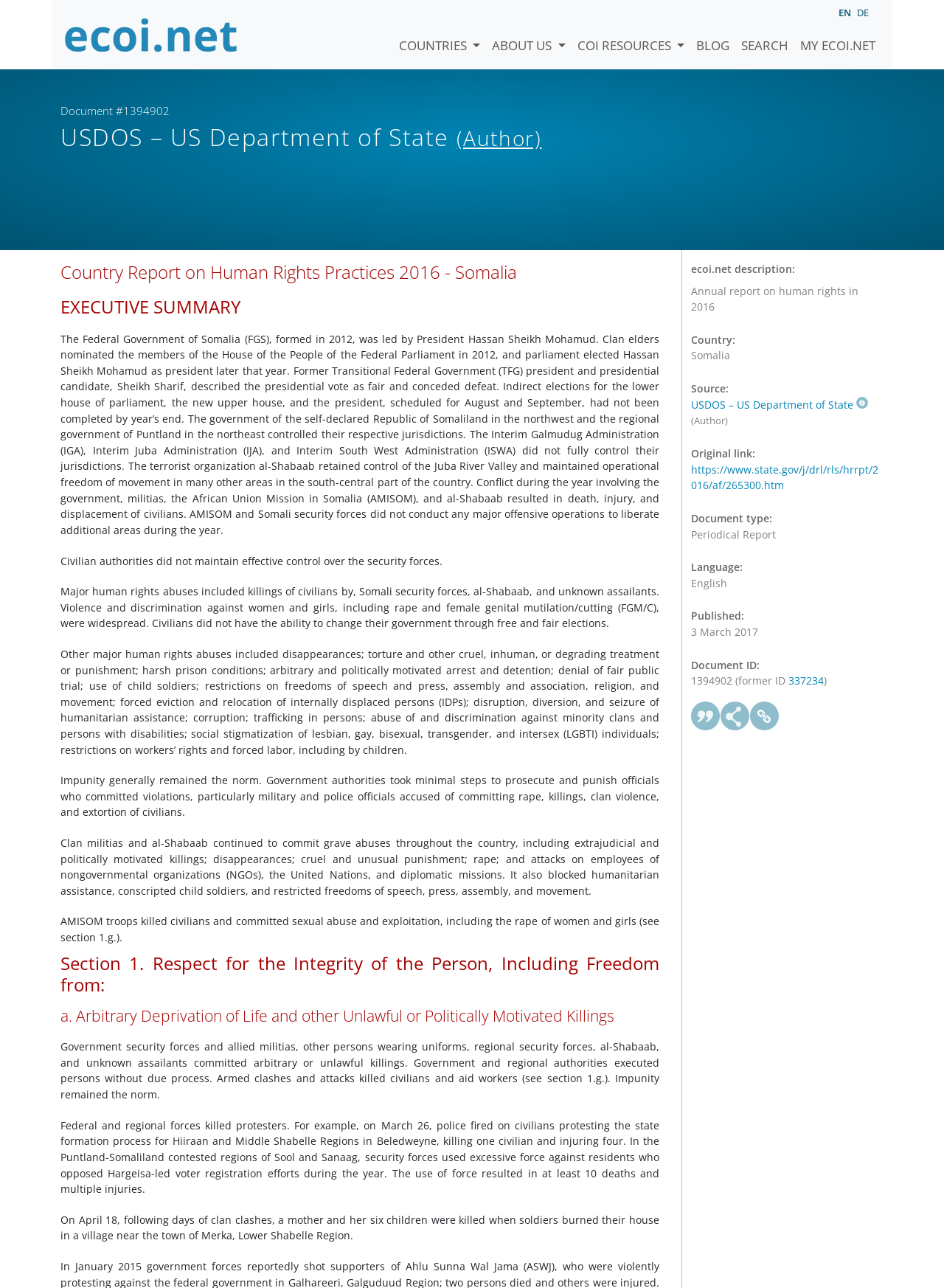Locate the coordinates of the bounding box for the clickable region that fulfills this instruction: "Read the 'EXECUTIVE SUMMARY' section".

[0.064, 0.23, 0.698, 0.247]